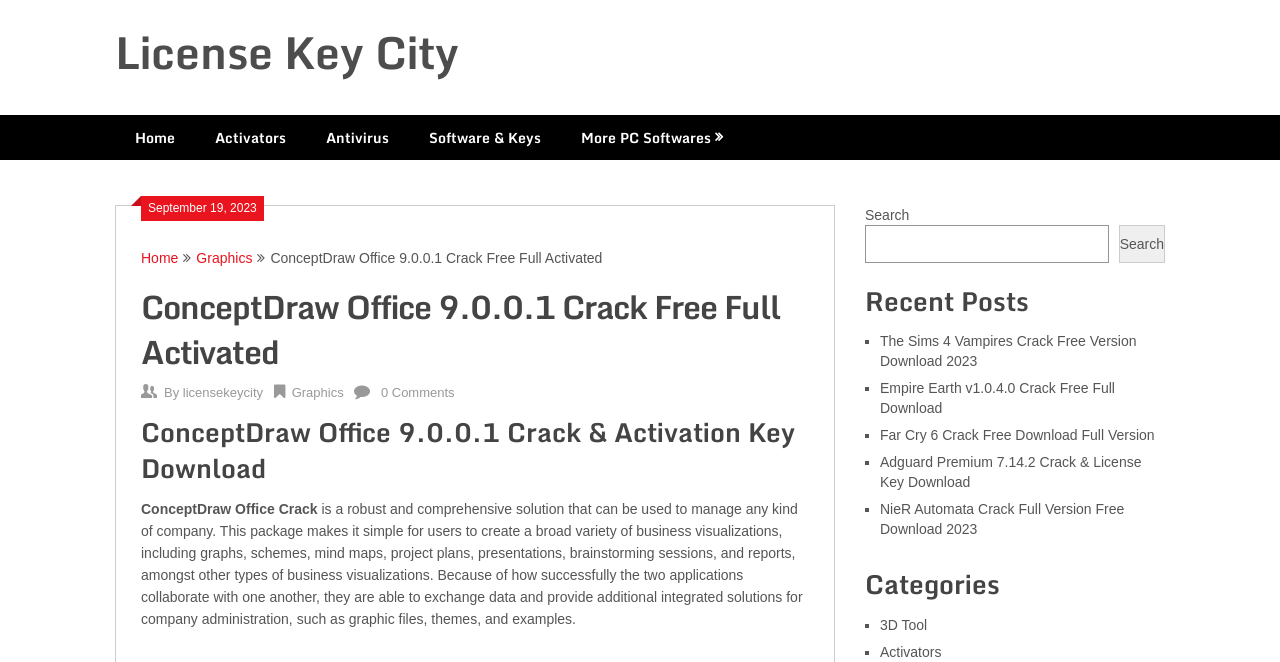Please specify the coordinates of the bounding box for the element that should be clicked to carry out this instruction: "Click on License Key City". The coordinates must be four float numbers between 0 and 1, formatted as [left, top, right, bottom].

[0.09, 0.024, 0.359, 0.133]